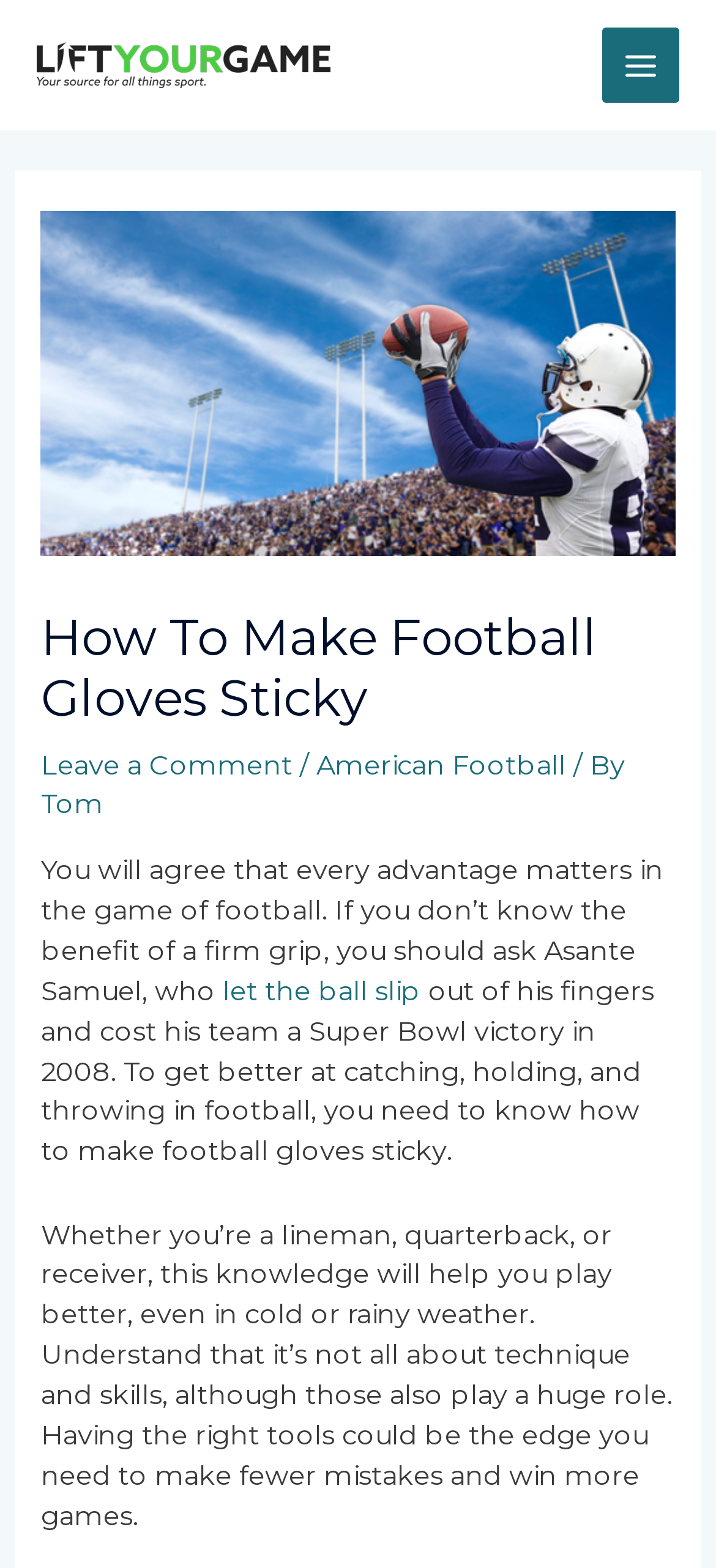Provide the bounding box coordinates for the UI element that is described by this text: "American Football". The coordinates should be in the form of four float numbers between 0 and 1: [left, top, right, bottom].

[0.442, 0.478, 0.791, 0.499]